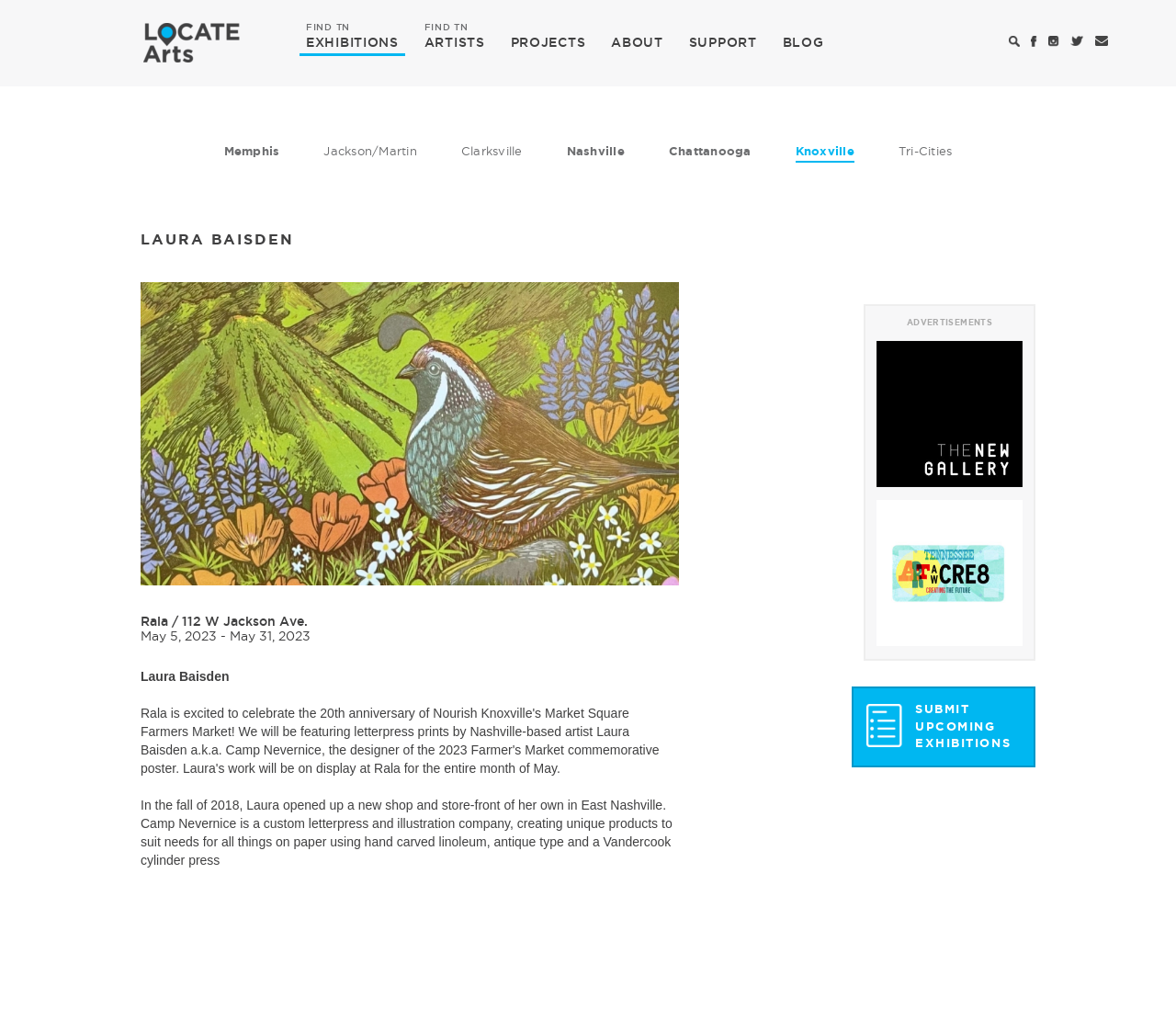Bounding box coordinates must be specified in the format (top-left x, top-left y, bottom-right x, bottom-right y). All values should be floating point numbers between 0 and 1. What are the bounding box coordinates of the UI element described as: alt="APSU New Gallery"

[0.745, 0.397, 0.87, 0.412]